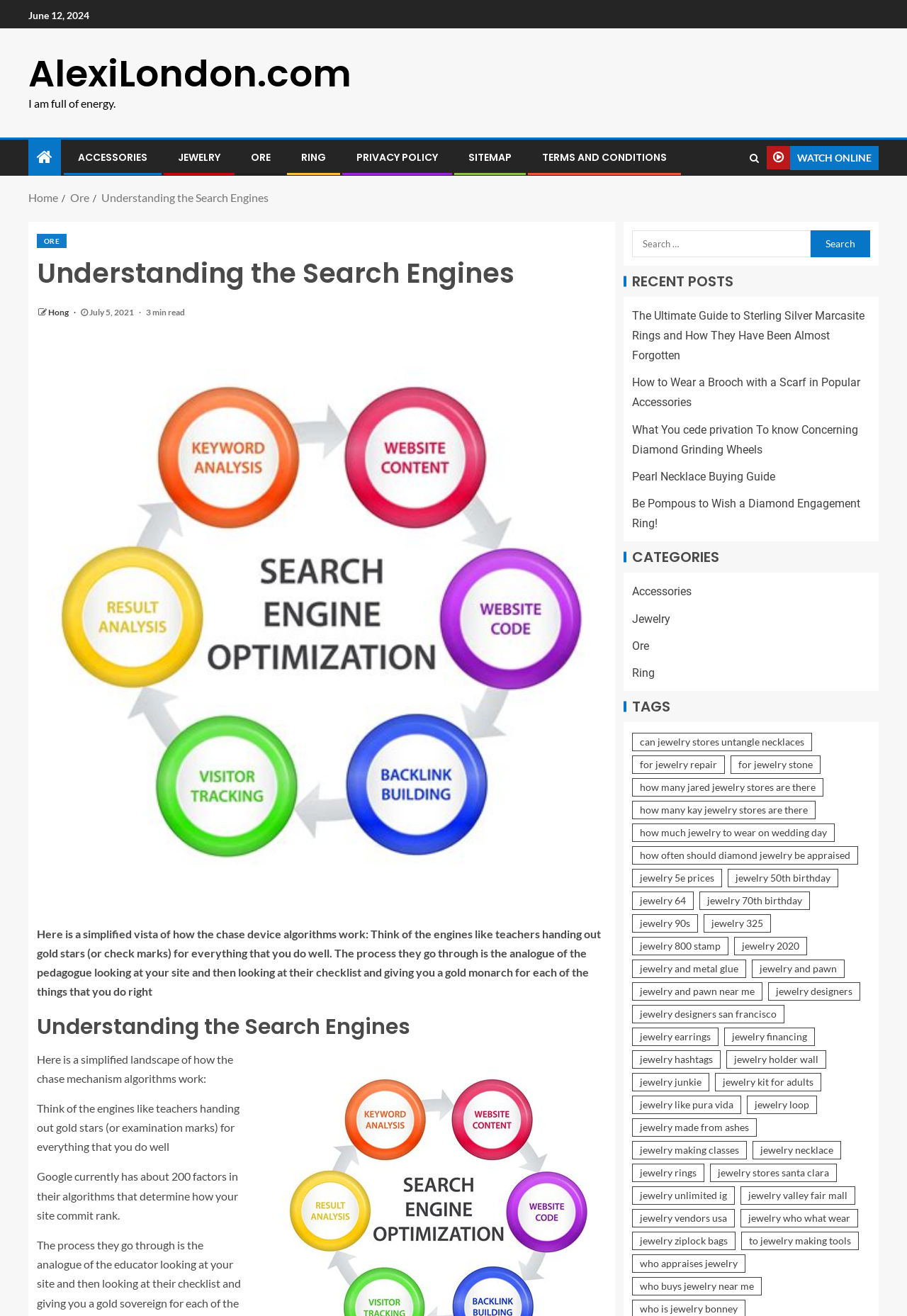Could you indicate the bounding box coordinates of the region to click in order to complete this instruction: "Visit the 'JEWELRY' category".

[0.196, 0.114, 0.243, 0.125]